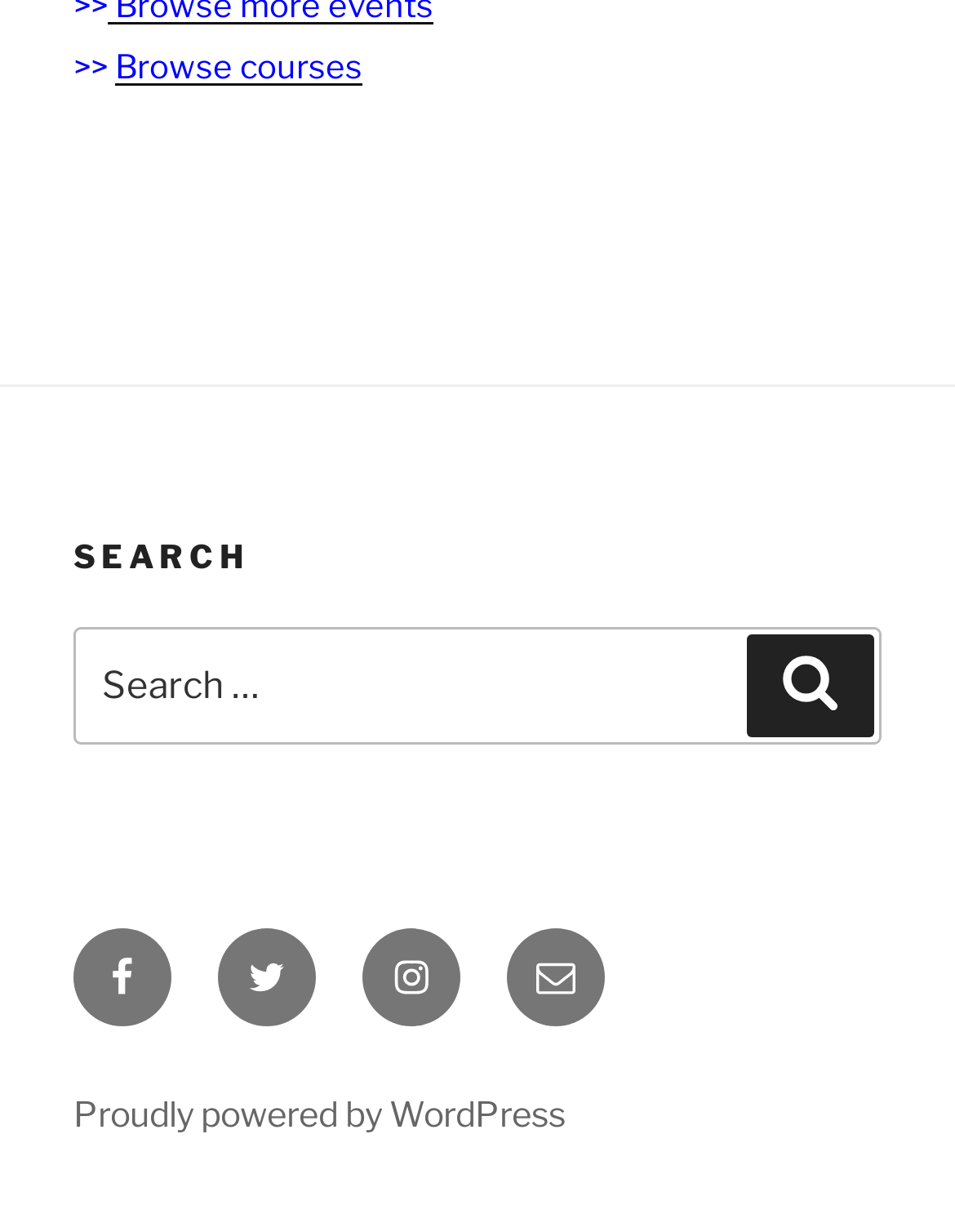What is the text above the search box?
Please provide a single word or phrase as your answer based on the image.

SEARCH